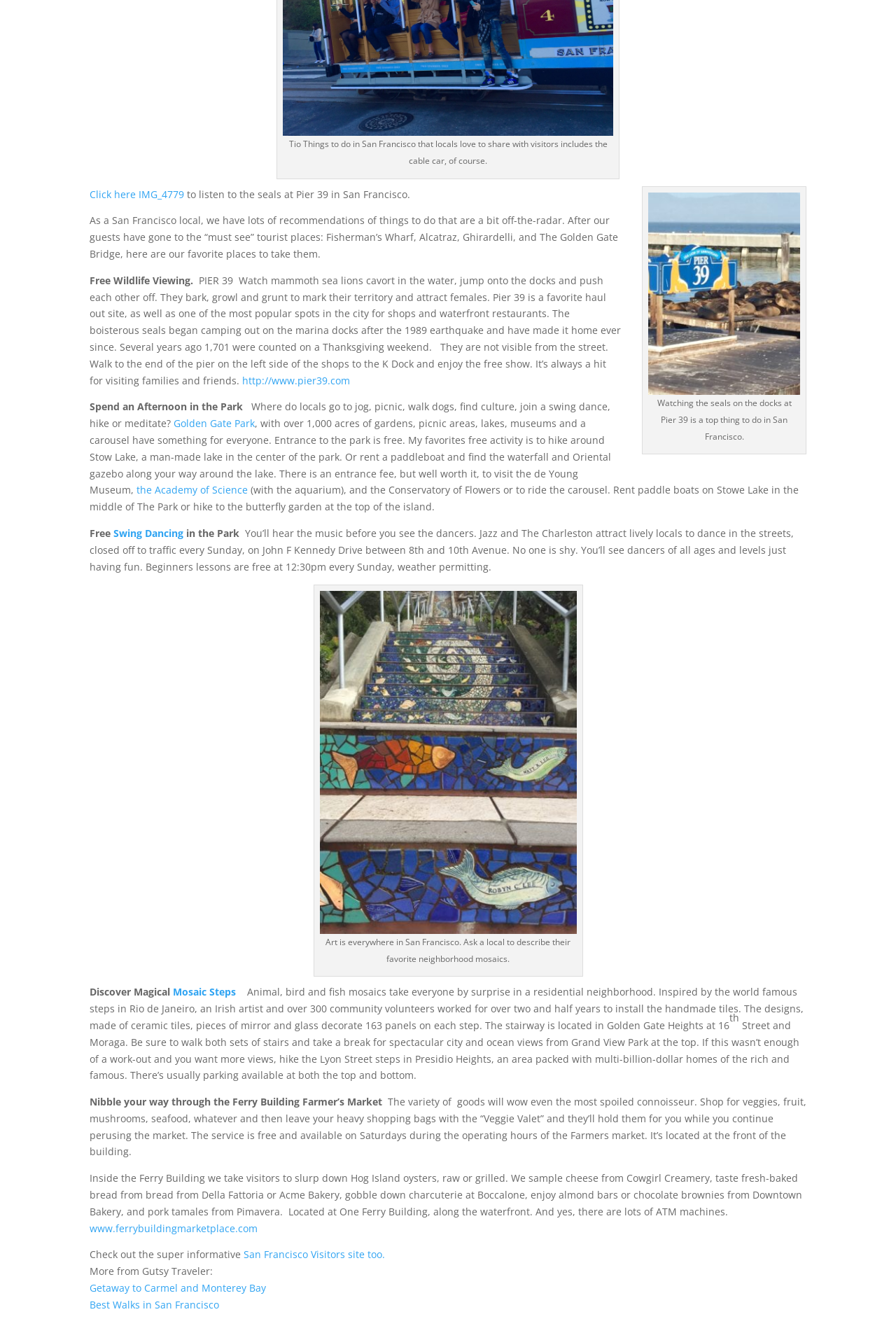Using the element description provided, determine the bounding box coordinates in the format (top-left x, top-left y, bottom-right x, bottom-right y). Ensure that all values are floating point numbers between 0 and 1. Element description: Gaming News

None